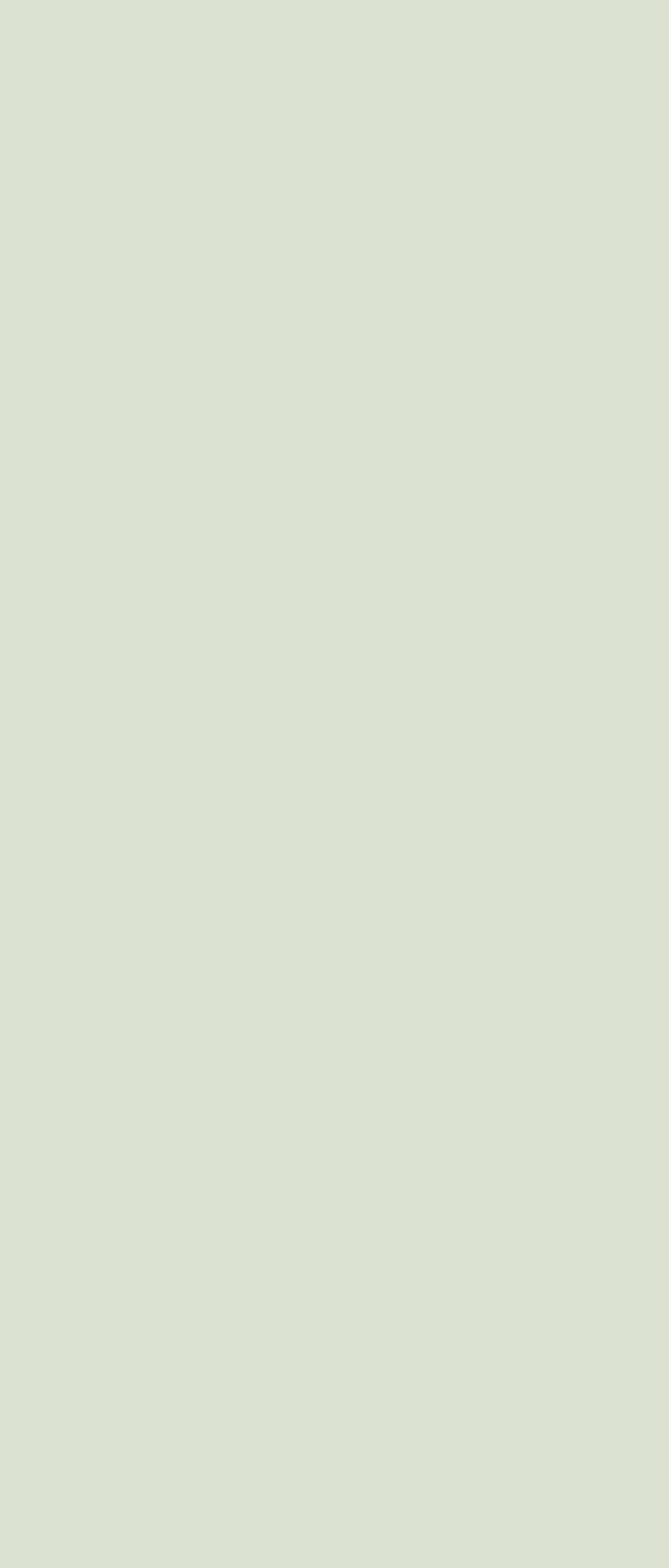Please identify the bounding box coordinates of the element that needs to be clicked to perform the following instruction: "View Baldur Real Estate".

[0.249, 0.166, 0.493, 0.18]